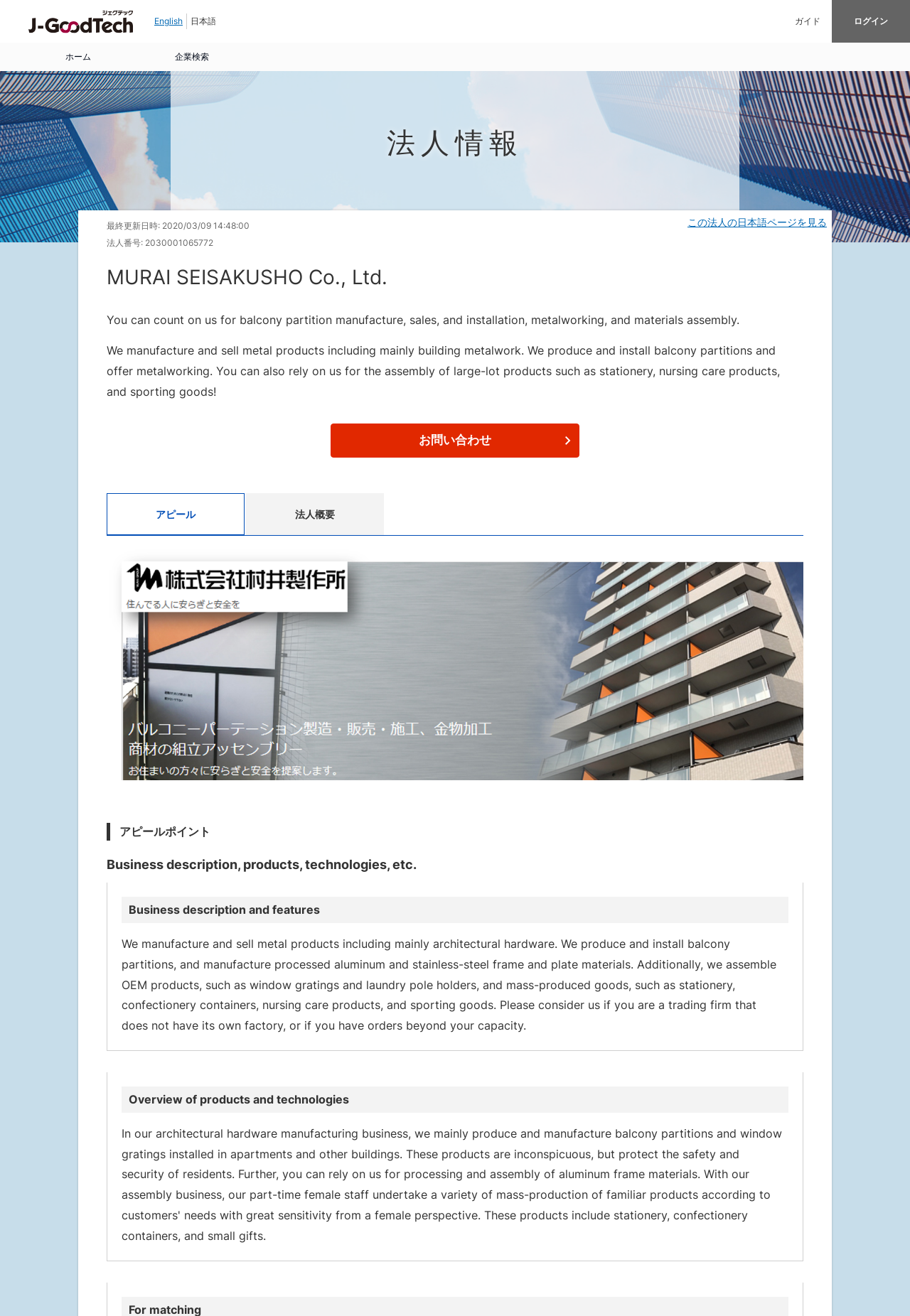Identify the bounding box coordinates of the region I need to click to complete this instruction: "View guide".

[0.873, 0.012, 0.902, 0.02]